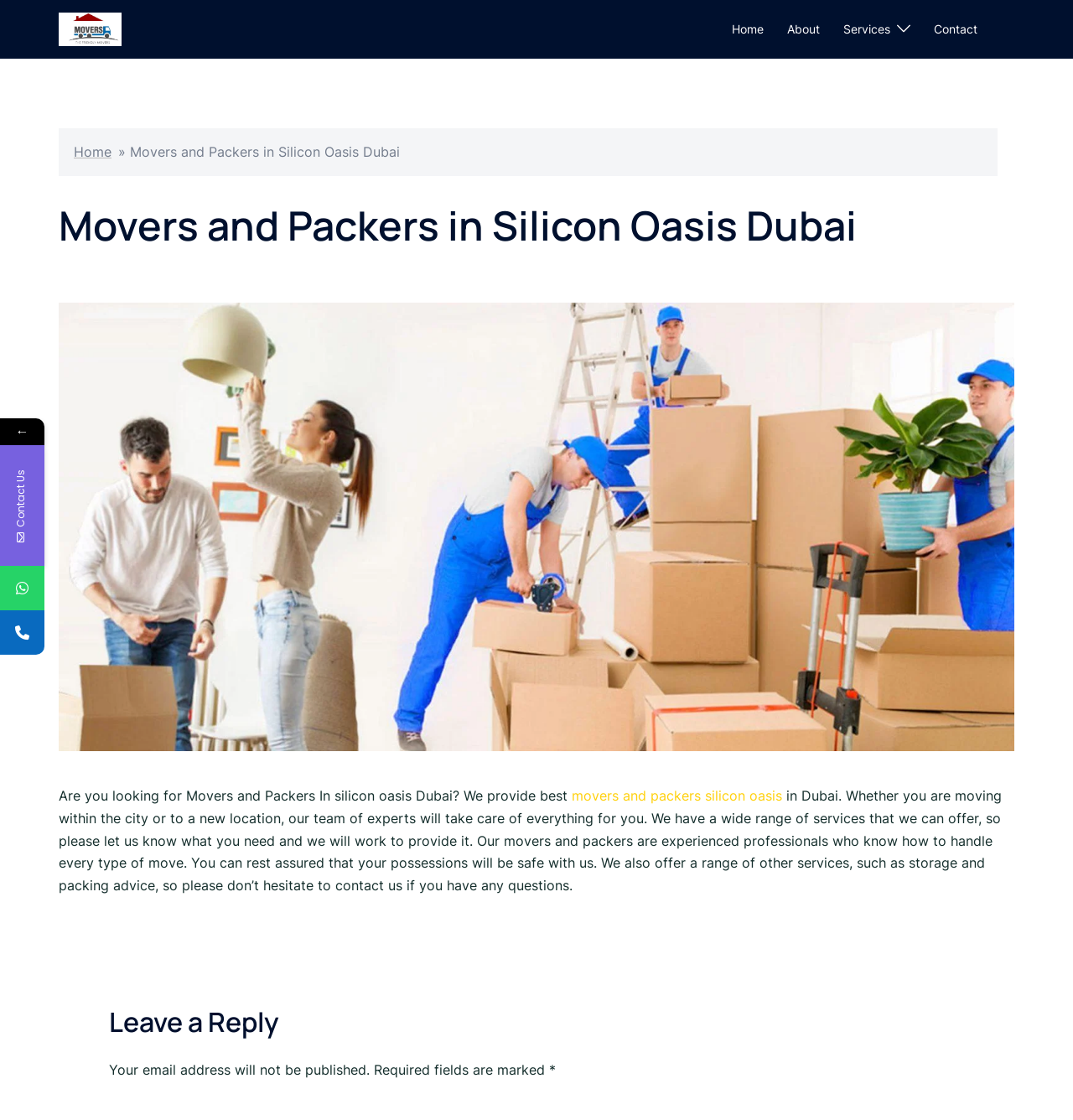Identify the bounding box coordinates of the section to be clicked to complete the task described by the following instruction: "Click on the 'Contact Us' icon". The coordinates should be four float numbers between 0 and 1, formatted as [left, top, right, bottom].

[0.0, 0.505, 0.041, 0.545]